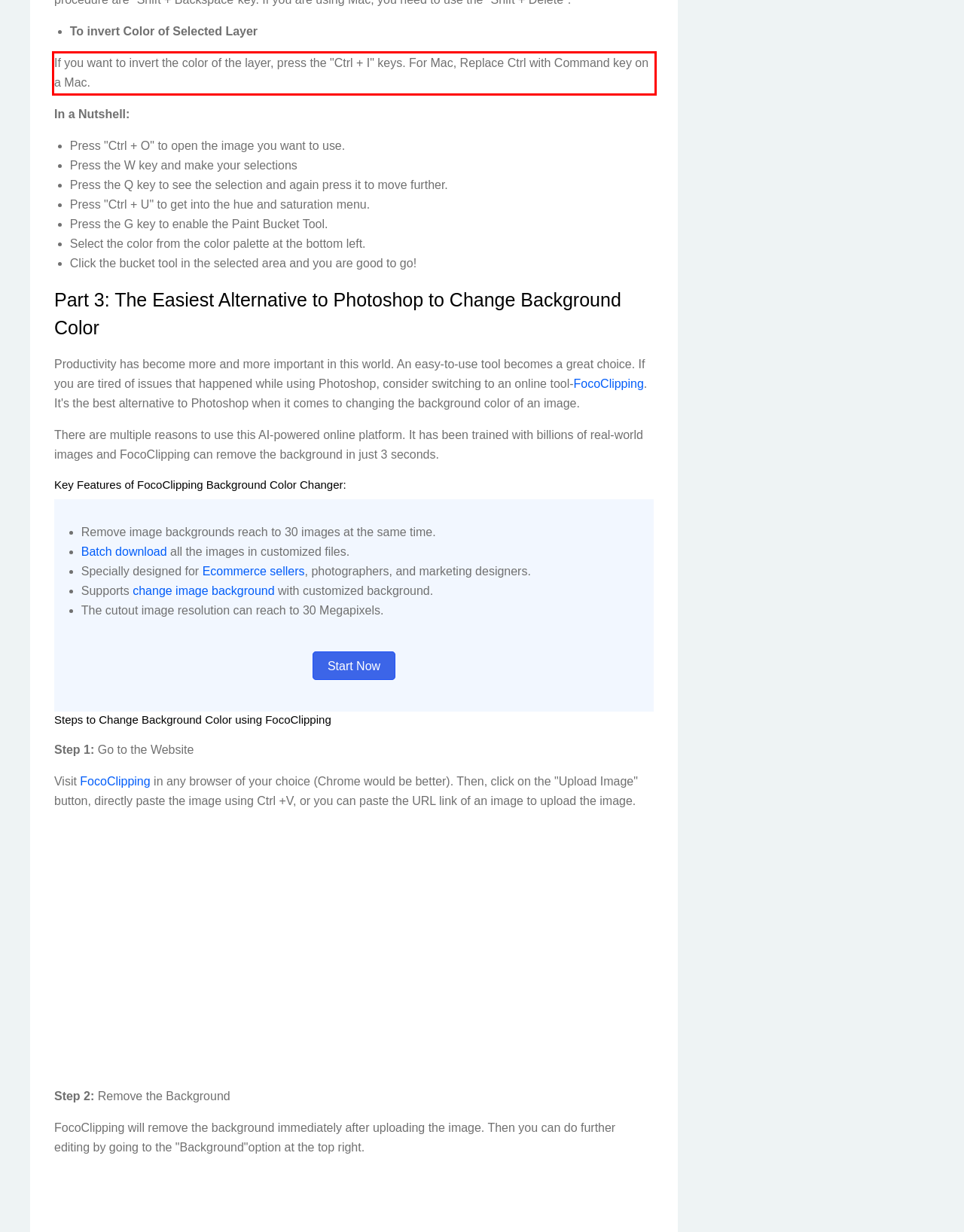Analyze the screenshot of a webpage where a red rectangle is bounding a UI element. Extract and generate the text content within this red bounding box.

If you want to invert the color of the layer, press the "Ctrl + I" keys. For Mac, Replace Ctrl with Command key on a Mac.